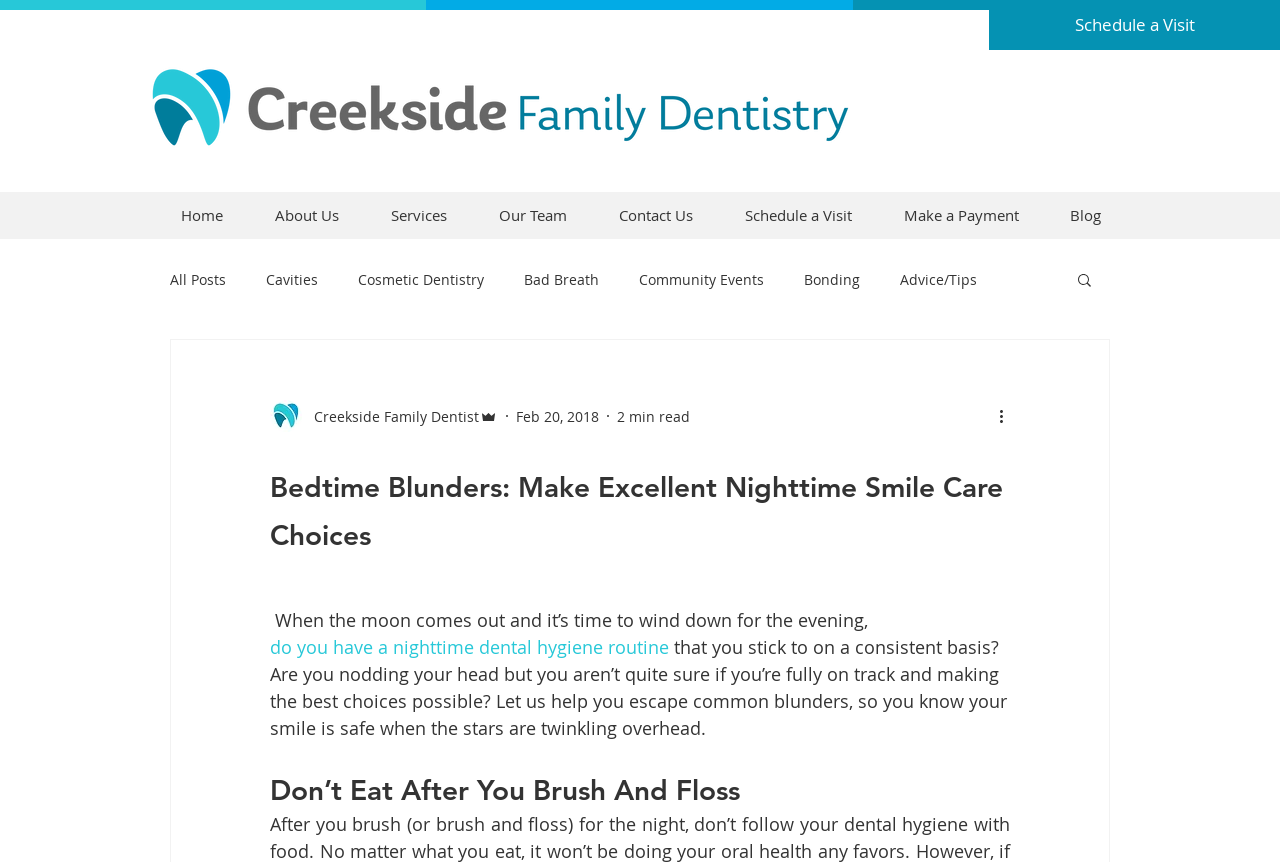Can you pinpoint the bounding box coordinates for the clickable element required for this instruction: "Visit the 'Cavities' blog post"? The coordinates should be four float numbers between 0 and 1, i.e., [left, top, right, bottom].

[0.208, 0.313, 0.248, 0.335]